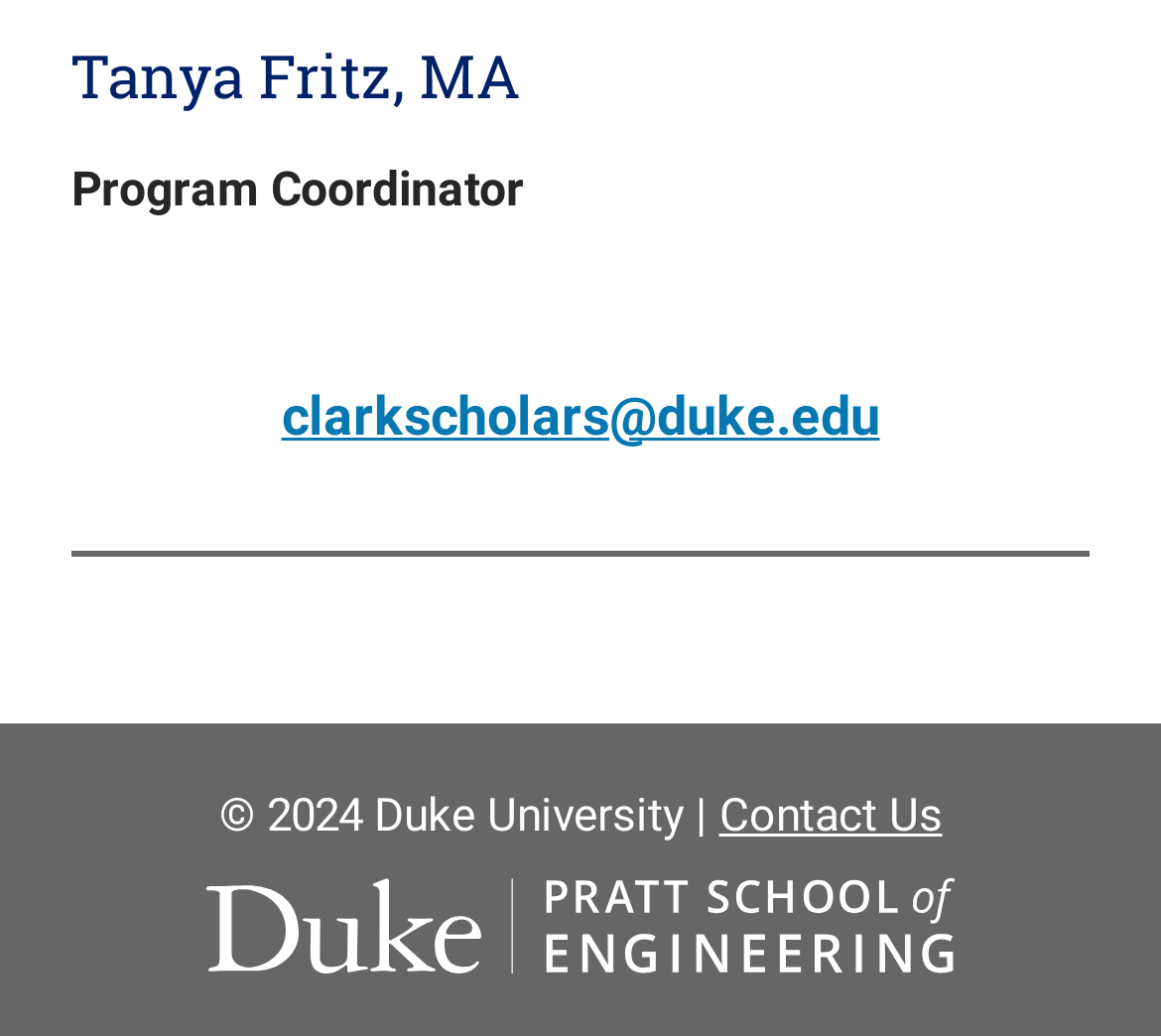What is the email address provided on the webpage?
Examine the image and provide an in-depth answer to the question.

The webpage has a link element with the text 'clarkscholars@duke.edu' which is likely an email address, and its bounding box coordinates indicate that it is located in the top half of the webpage, suggesting that it is a contact information.